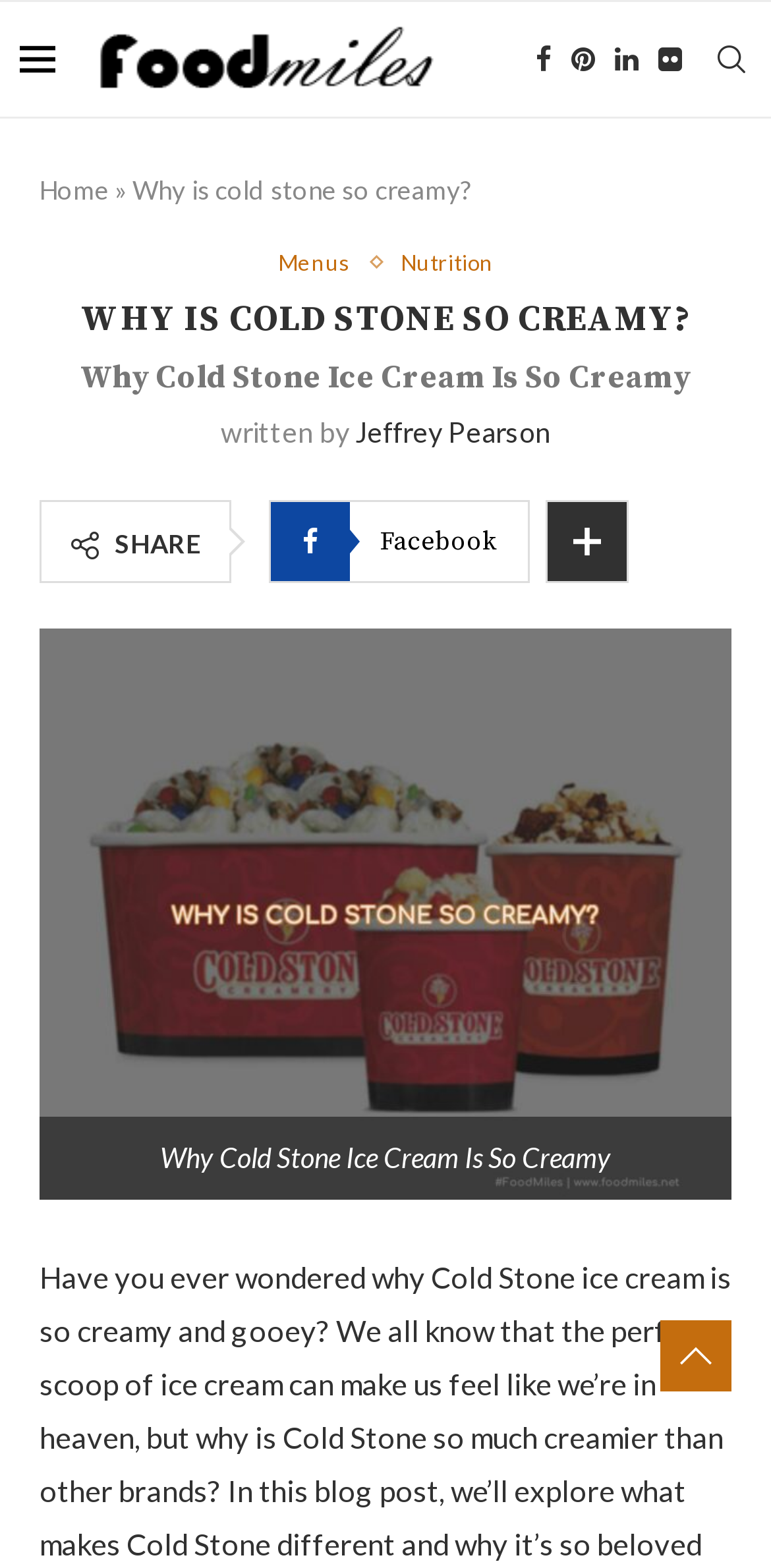Please indicate the bounding box coordinates of the element's region to be clicked to achieve the instruction: "Read the article by Jeffrey Pearson". Provide the coordinates as four float numbers between 0 and 1, i.e., [left, top, right, bottom].

[0.46, 0.265, 0.714, 0.286]